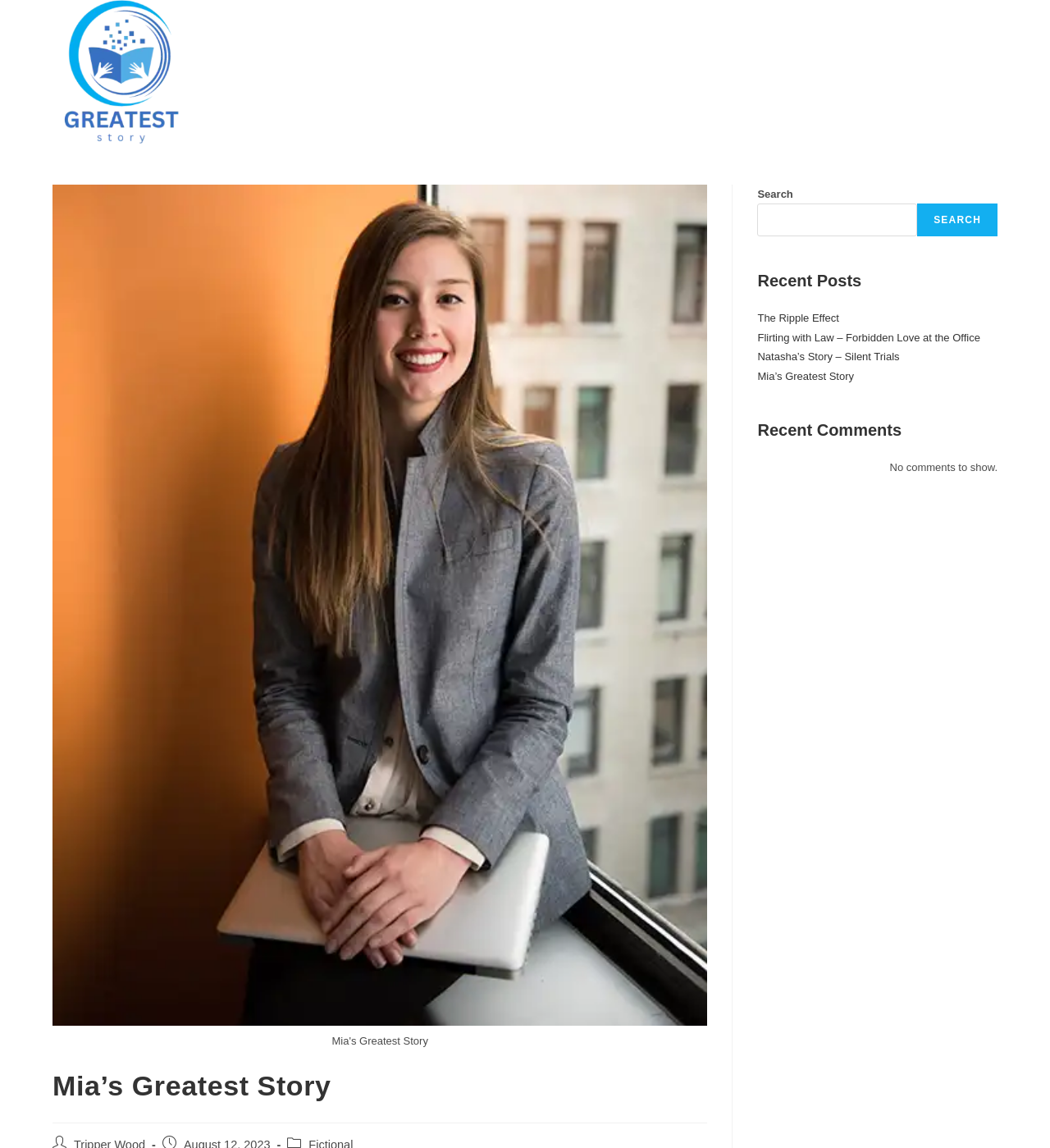What is the logo of the website?
Carefully analyze the image and provide a thorough answer to the question.

The logo of the website is located at the top left corner of the webpage, and it is an image with the text 'Greatest Story logo'.